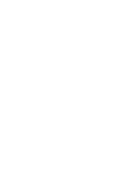Generate an elaborate caption that includes all aspects of the image.

The image titled "Vluchtelingensituatie infographic" visually illustrates key statistics and data related to the refugee situation stemming from Ukraine. The infographic provides essential insights into the ongoing humanitarian crisis, highlighting the challenges faced by millions of displaced Ukrainians amid the conflict. This visual representation supports the broader narrative discussed in an article that emphasizes the European Union's preparations for an expected increase in Ukrainian refugees, particularly during the upcoming winter, as Russia continues to target Ukraine's energy infrastructure. The emphasis on the urgency and scale of this crisis is intended to inform and engage viewers about the current situation and its global implications.